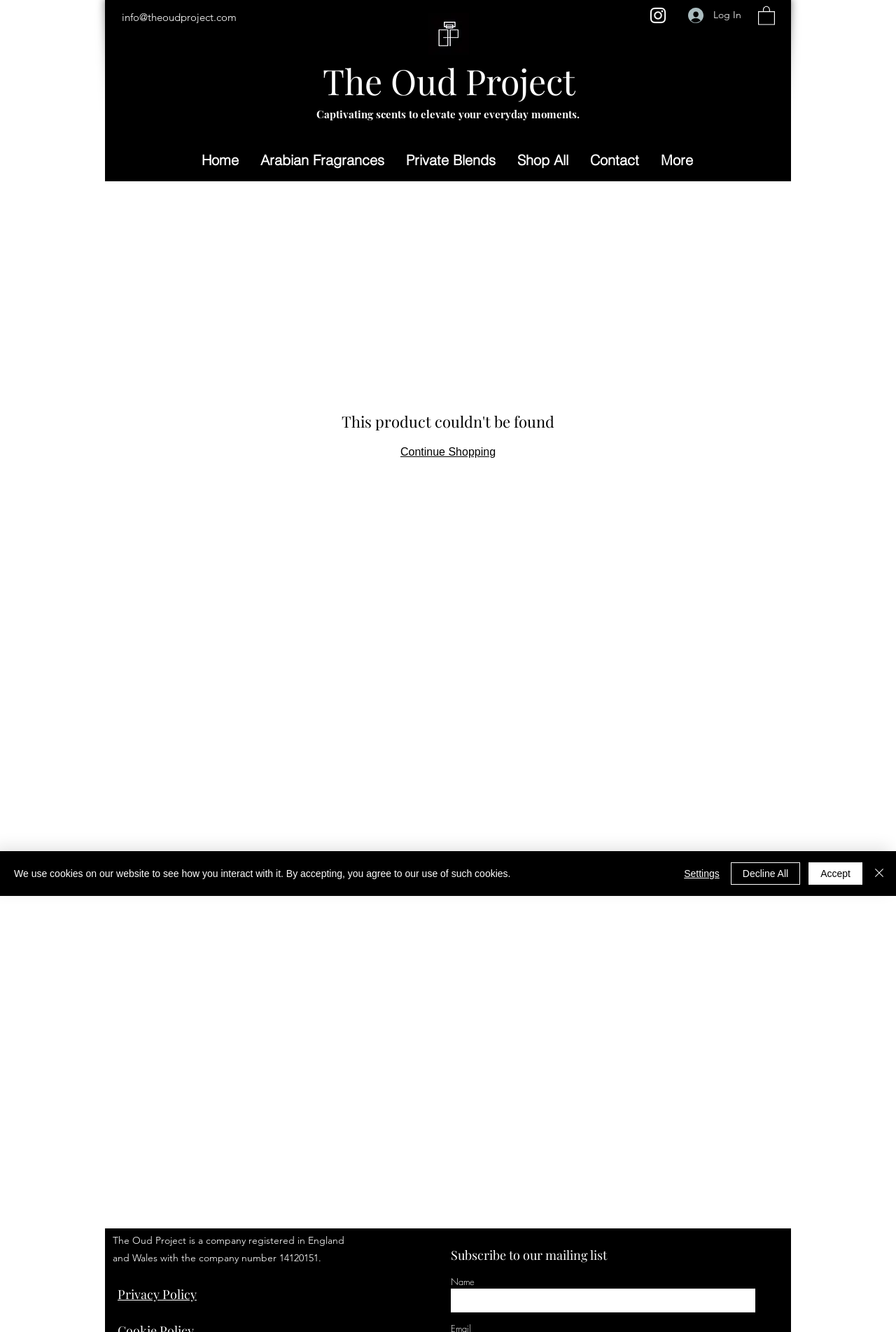Identify the bounding box coordinates of the clickable section necessary to follow the following instruction: "View the Contact page". The coordinates should be presented as four float numbers from 0 to 1, i.e., [left, top, right, bottom].

[0.646, 0.113, 0.725, 0.128]